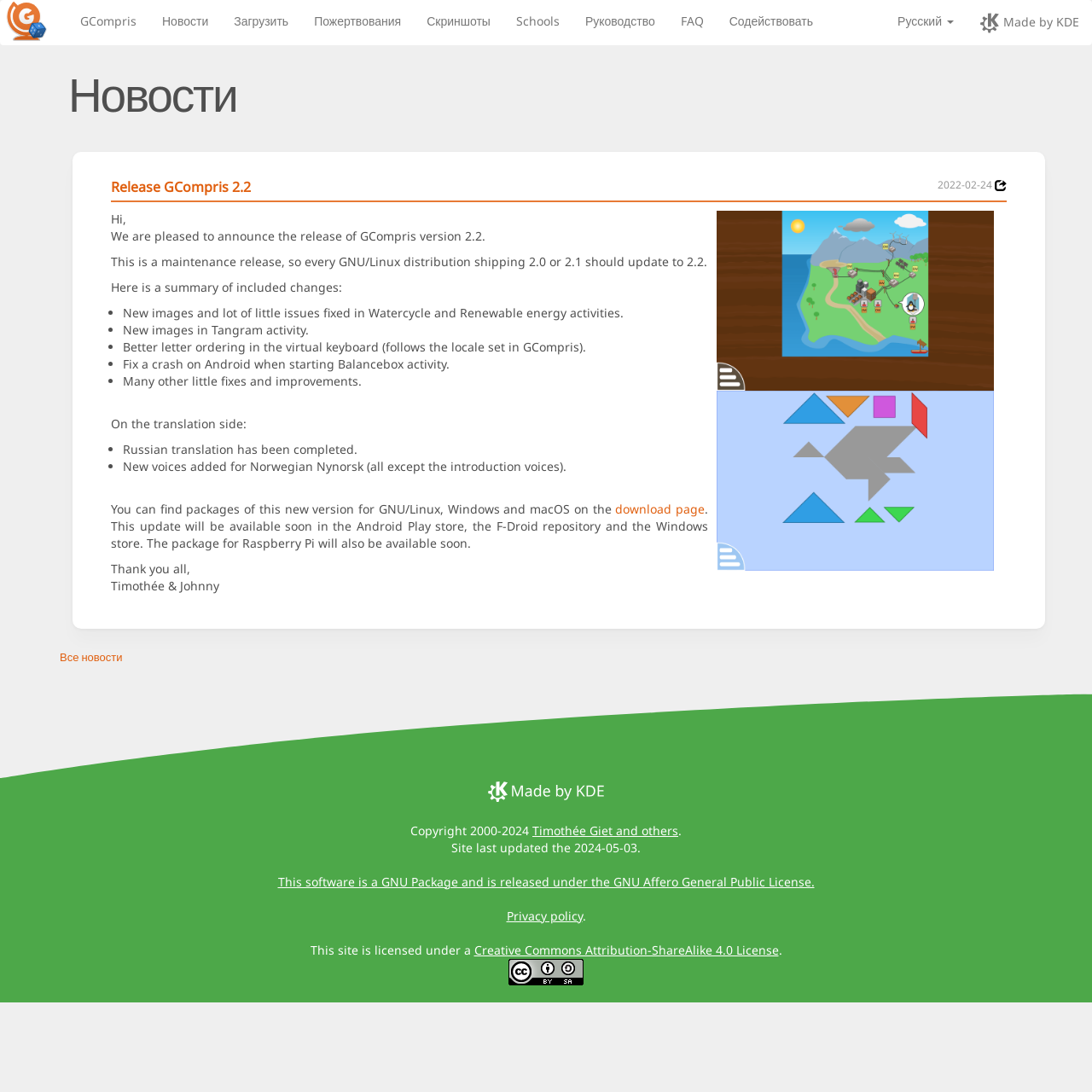Using the element description: "Все новости", determine the bounding box coordinates for the specified UI element. The coordinates should be four float numbers between 0 and 1, [left, top, right, bottom].

[0.055, 0.586, 0.143, 0.609]